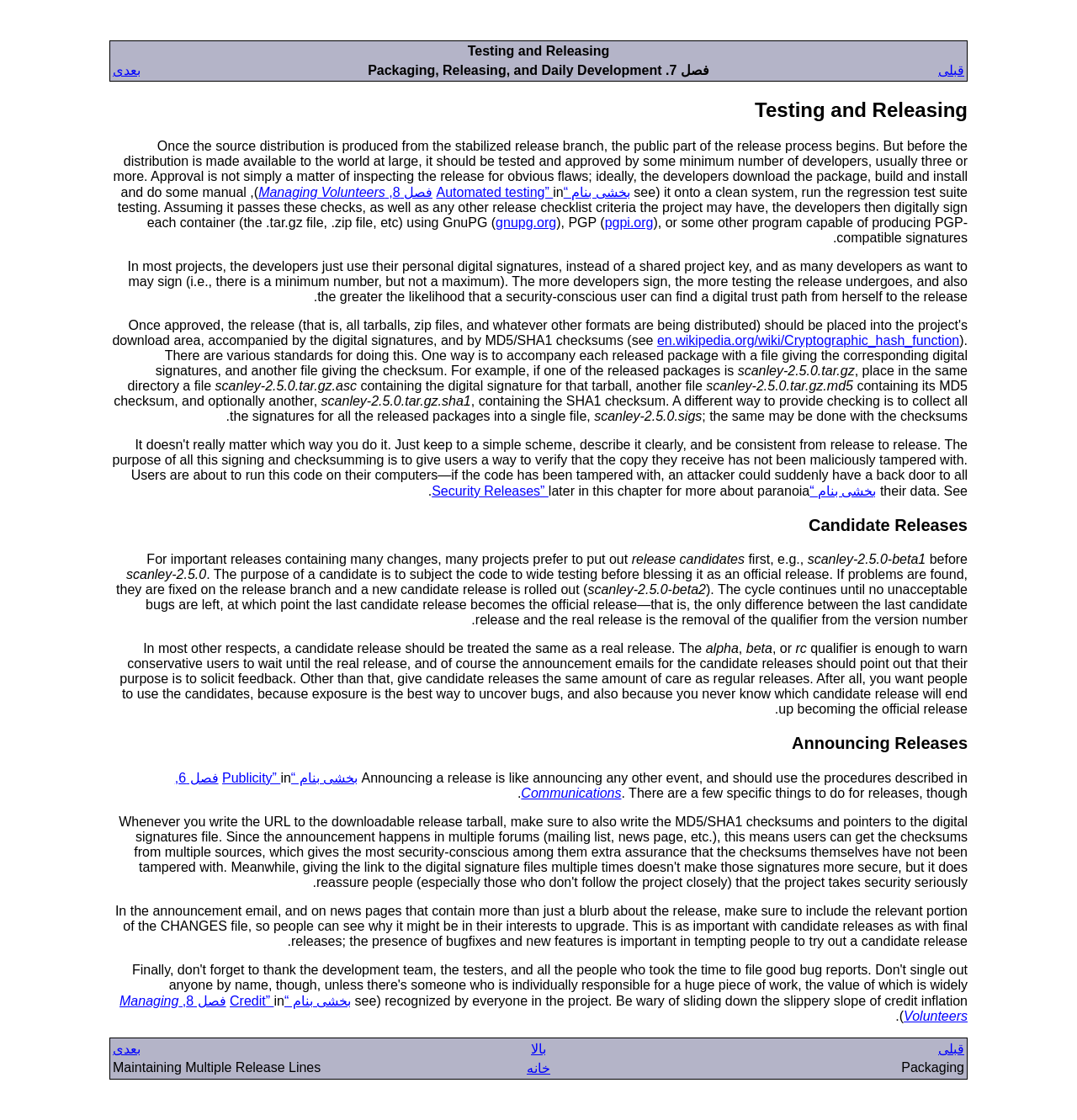What is the purpose of including a digital signature with a release?
Using the image as a reference, answer the question in detail.

The webpage explains that digital signatures are used to ensure the authenticity of a release. This is done by accompanying each released package with a file giving the corresponding digital signatures, and another file giving the checksum.